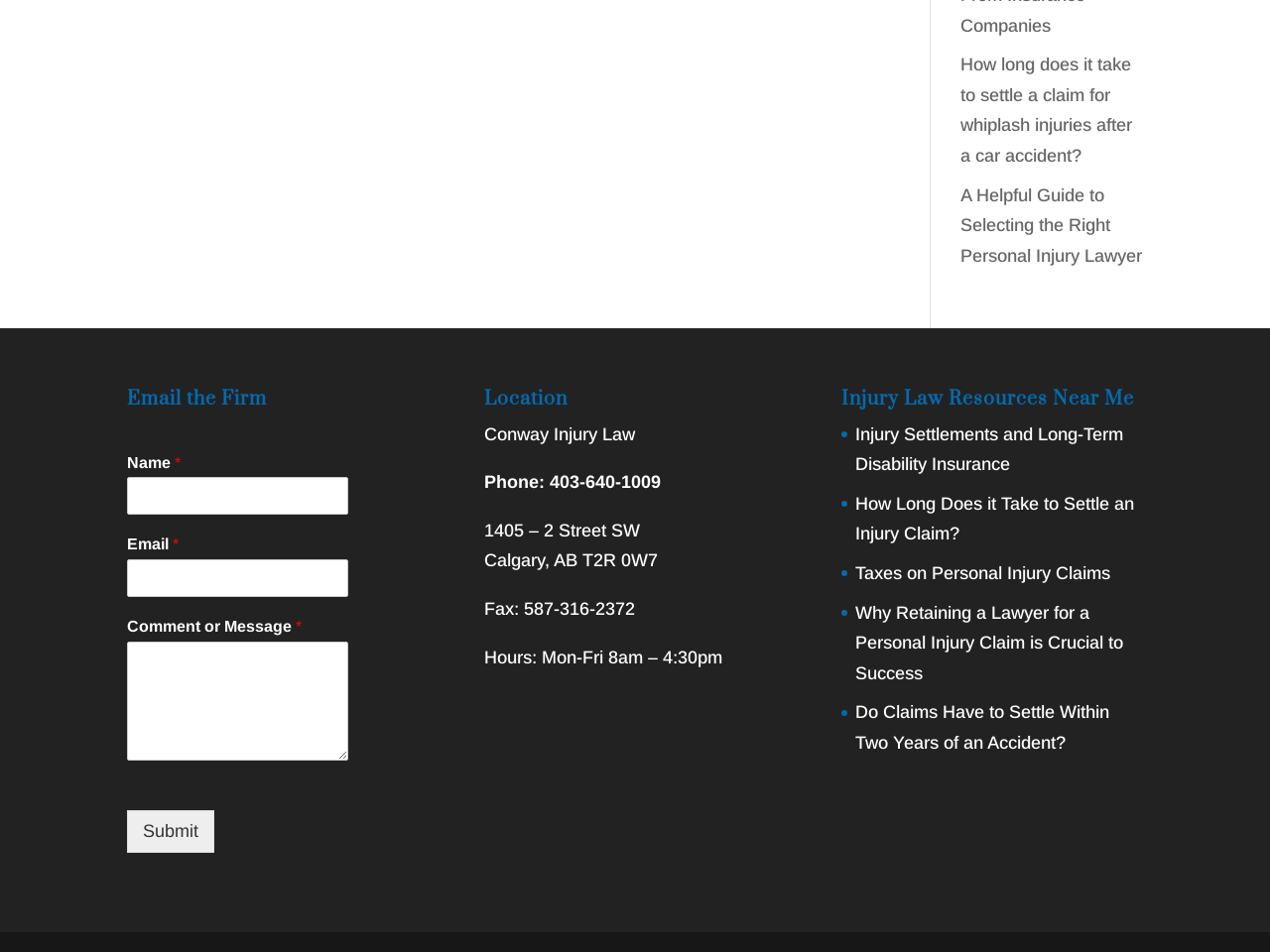Please provide a one-word or phrase answer to the question: 
What is the purpose of the form on this webpage?

To contact the law firm